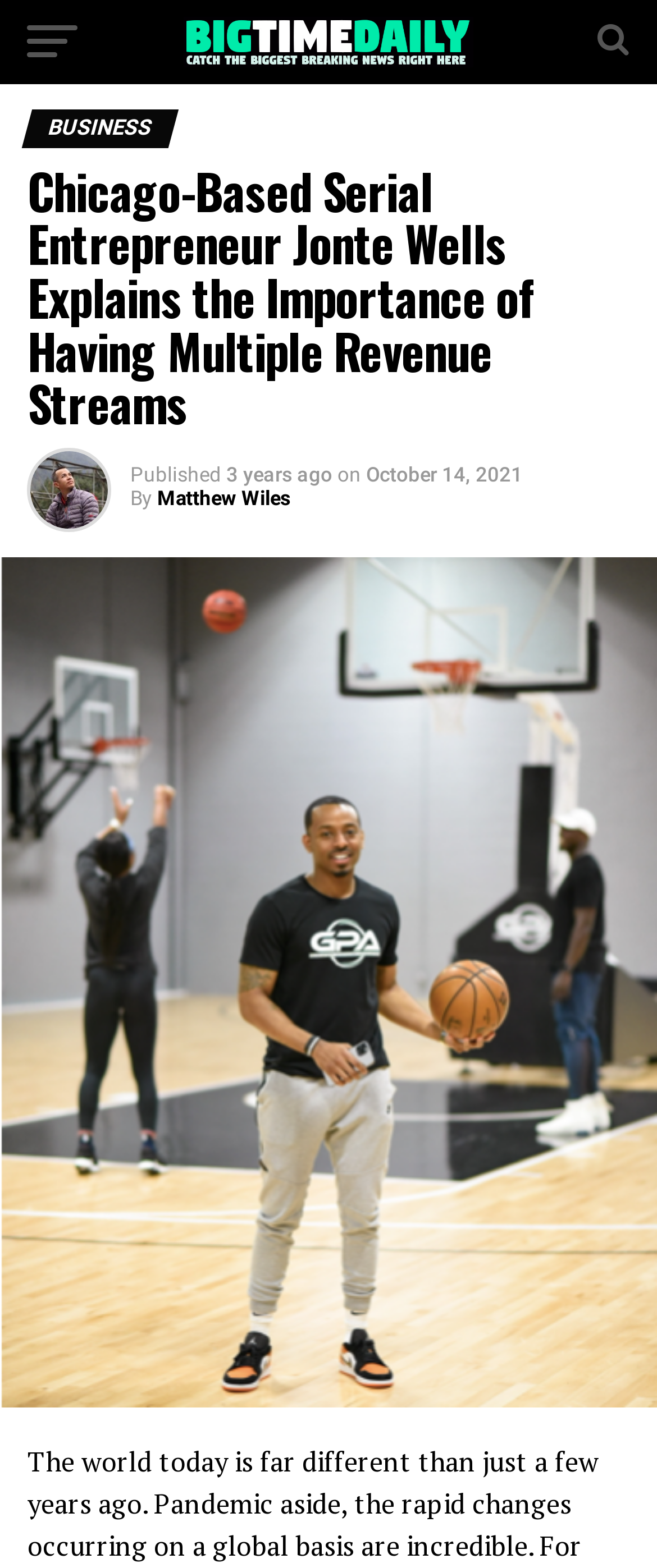Provide a one-word or brief phrase answer to the question:
What is the category of the article?

BUSINESS